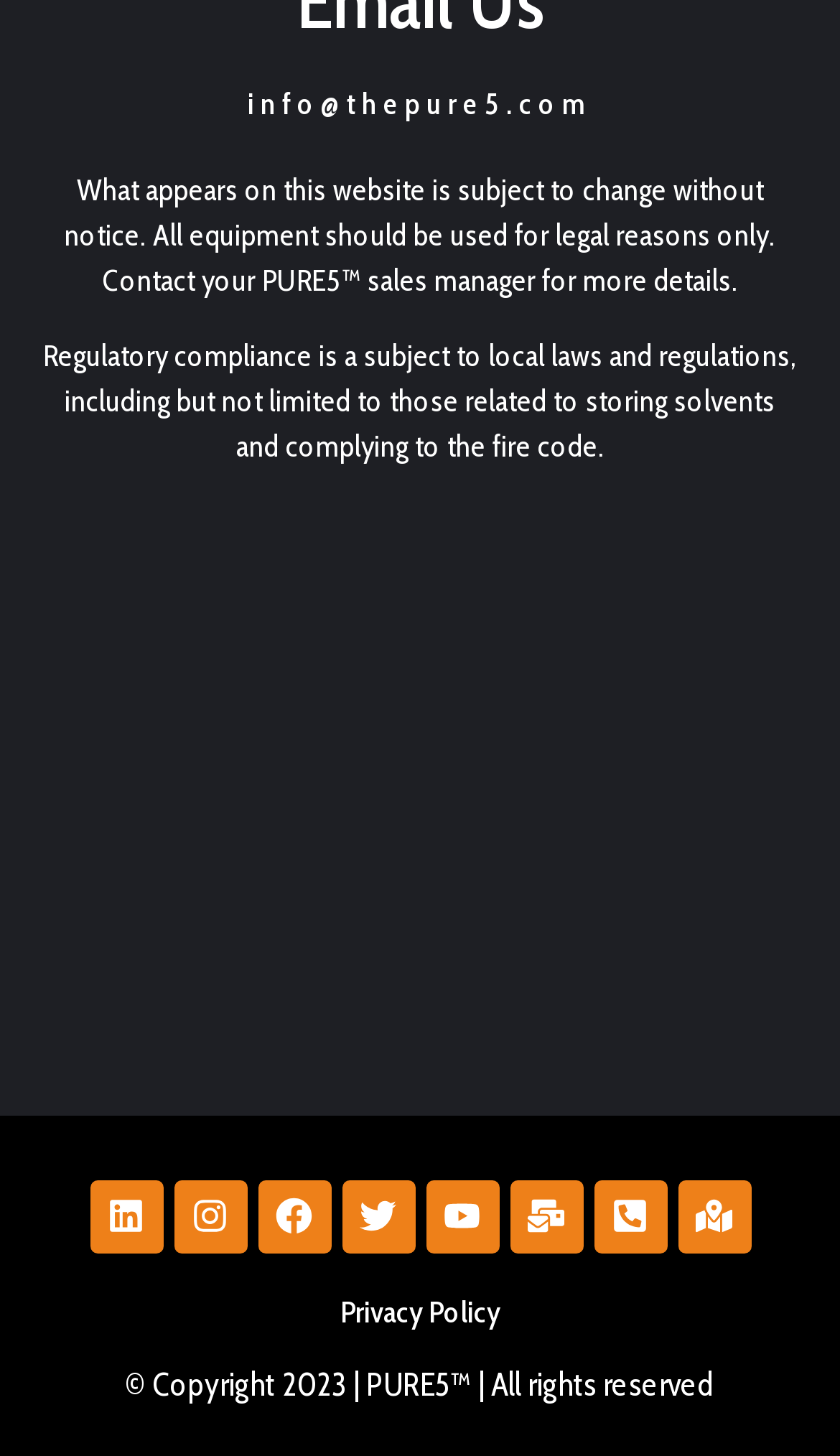Can you find the bounding box coordinates for the element that needs to be clicked to execute this instruction: "Contact us via email"? The coordinates should be given as four float numbers between 0 and 1, i.e., [left, top, right, bottom].

[0.295, 0.058, 0.705, 0.084]